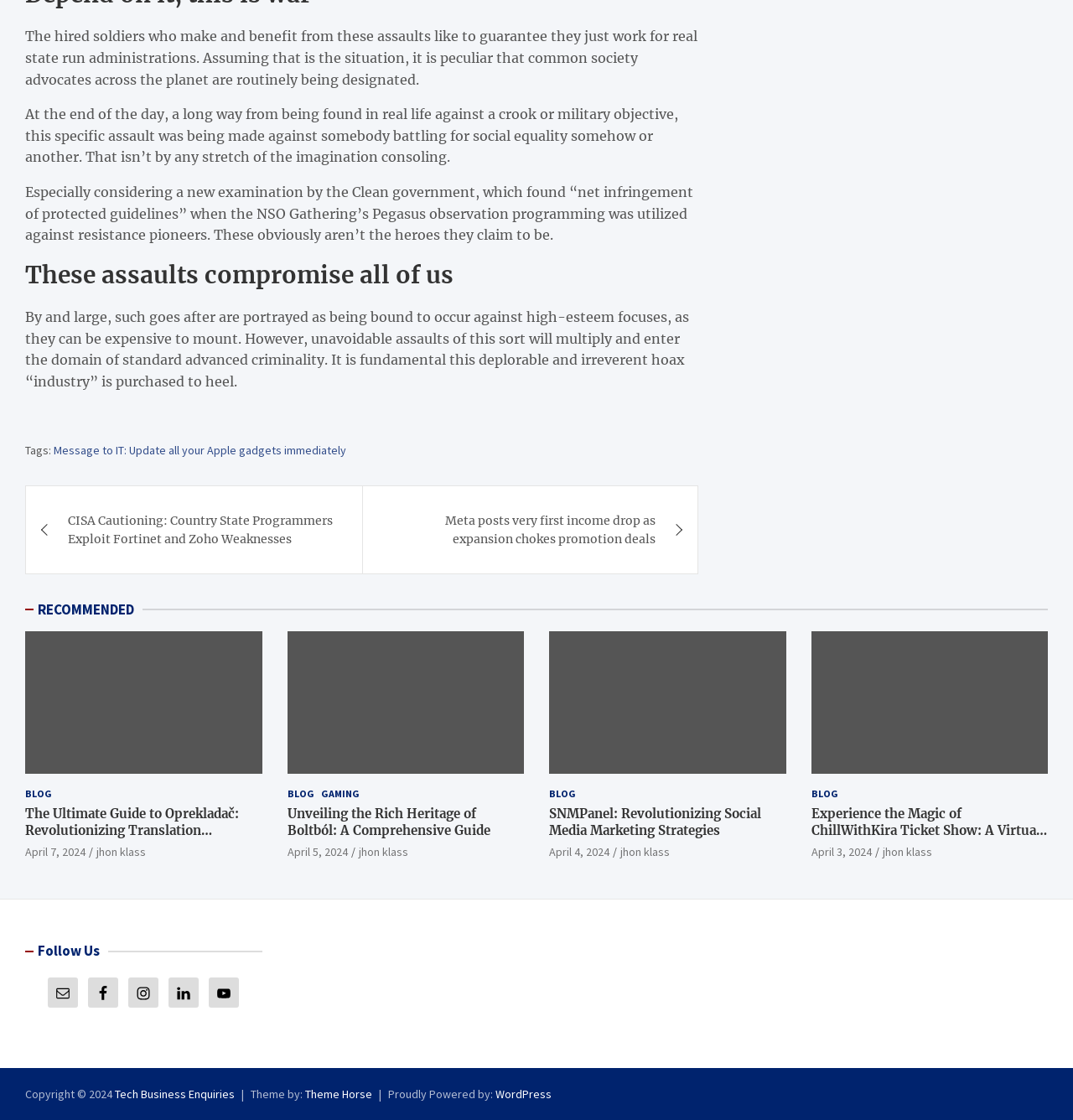Answer the following inquiry with a single word or phrase:
What social media platforms are available for following?

Email, Facebook, Instagram, LinkedIn, YouTube